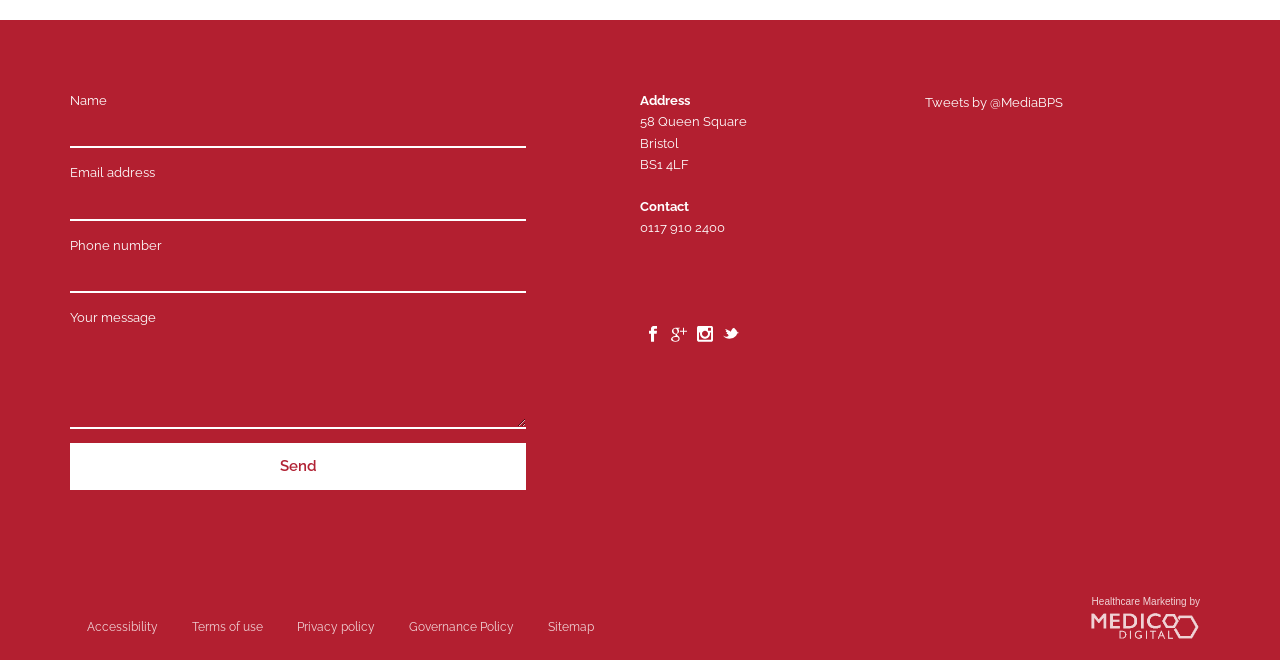What is the phone number?
Please describe in detail the information shown in the image to answer the question.

I found the phone number by looking at the link element with ID 344, which contains the phone number information.